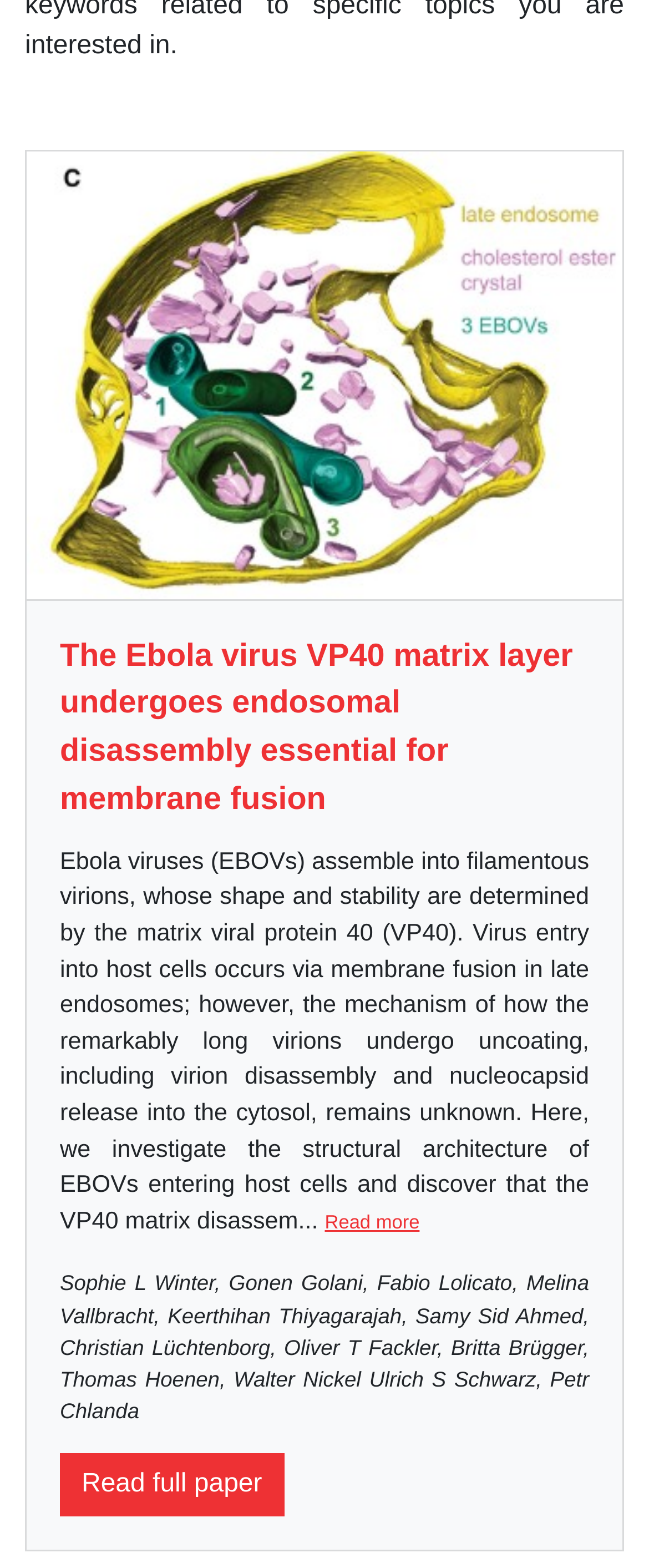Give a one-word or short phrase answer to this question: 
What is the topic of the research paper?

Ebola virus